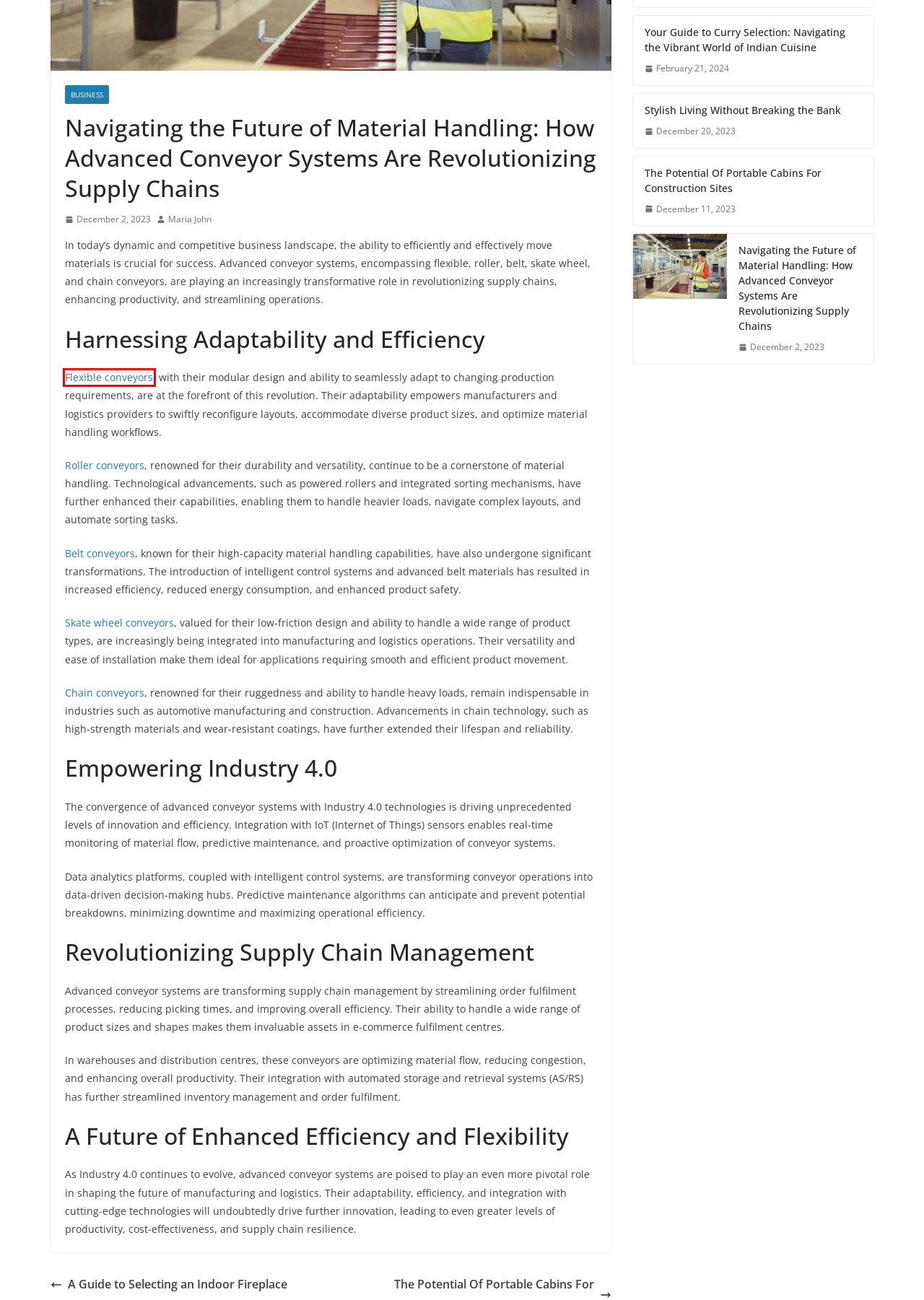A screenshot of a webpage is provided, featuring a red bounding box around a specific UI element. Identify the webpage description that most accurately reflects the new webpage after interacting with the selected element. Here are the candidates:
A. Flexible & Expandable Conveyor for Sale - Compare Prices & Suppliers
B. The Potential Of Portable Cabins For Construction Sites - RevolutionTT
C. Your Guide to Curry Selection: Vibrant World of Indian Cuisine
D. Chain Conveyor | Drag & Slat for Sale - Compare Prices & Suppliers
E. Maria John, Author at RevolutionTT
F. Roller Conveyor - Gravity & Powered for Sale - Compare Prices & Suppliers
G. Belt Conveyor for Sale - Compare Prices & Suppliers
H. A Guide to Selecting an Indoor Fireplace - RevolutionTT

A